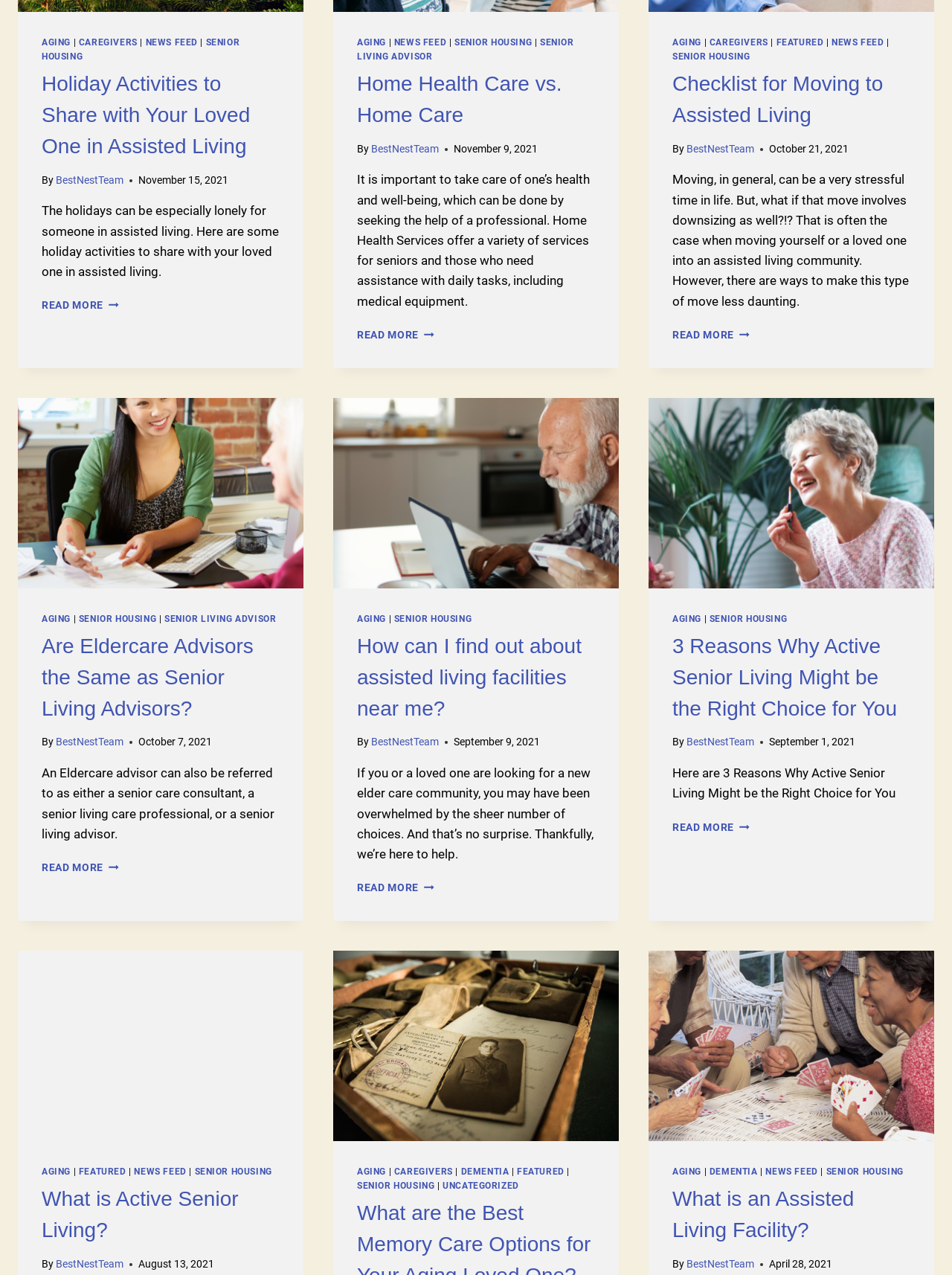Calculate the bounding box coordinates for the UI element based on the following description: "Senior Housing". Ensure the coordinates are four float numbers between 0 and 1, i.e., [left, top, right, bottom].

[0.044, 0.029, 0.252, 0.048]